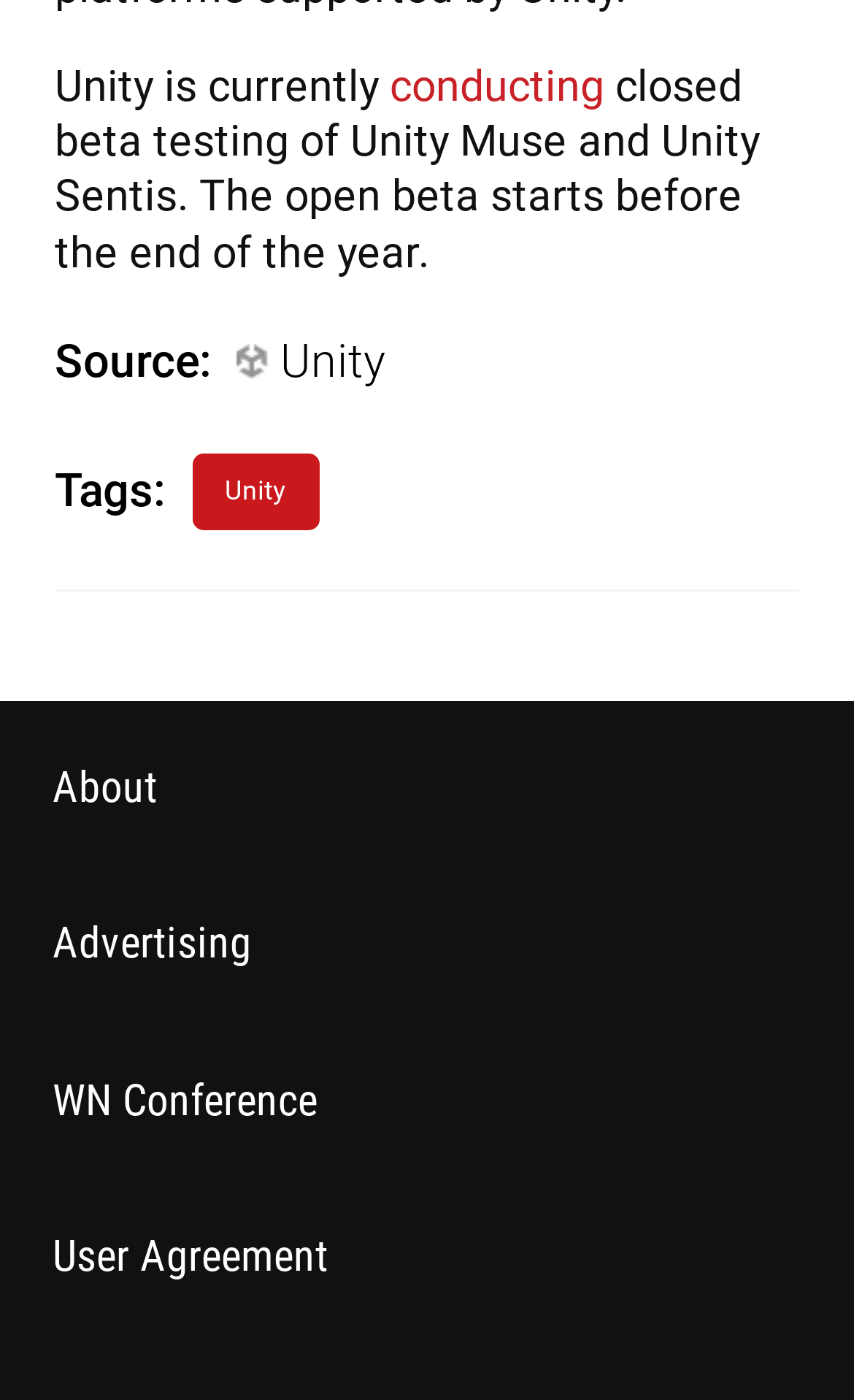Could you please study the image and provide a detailed answer to the question:
What are the tags related to?

The webpage has a section labeled 'Tags:' which links to 'Unity', indicating that the tags are related to Unity.